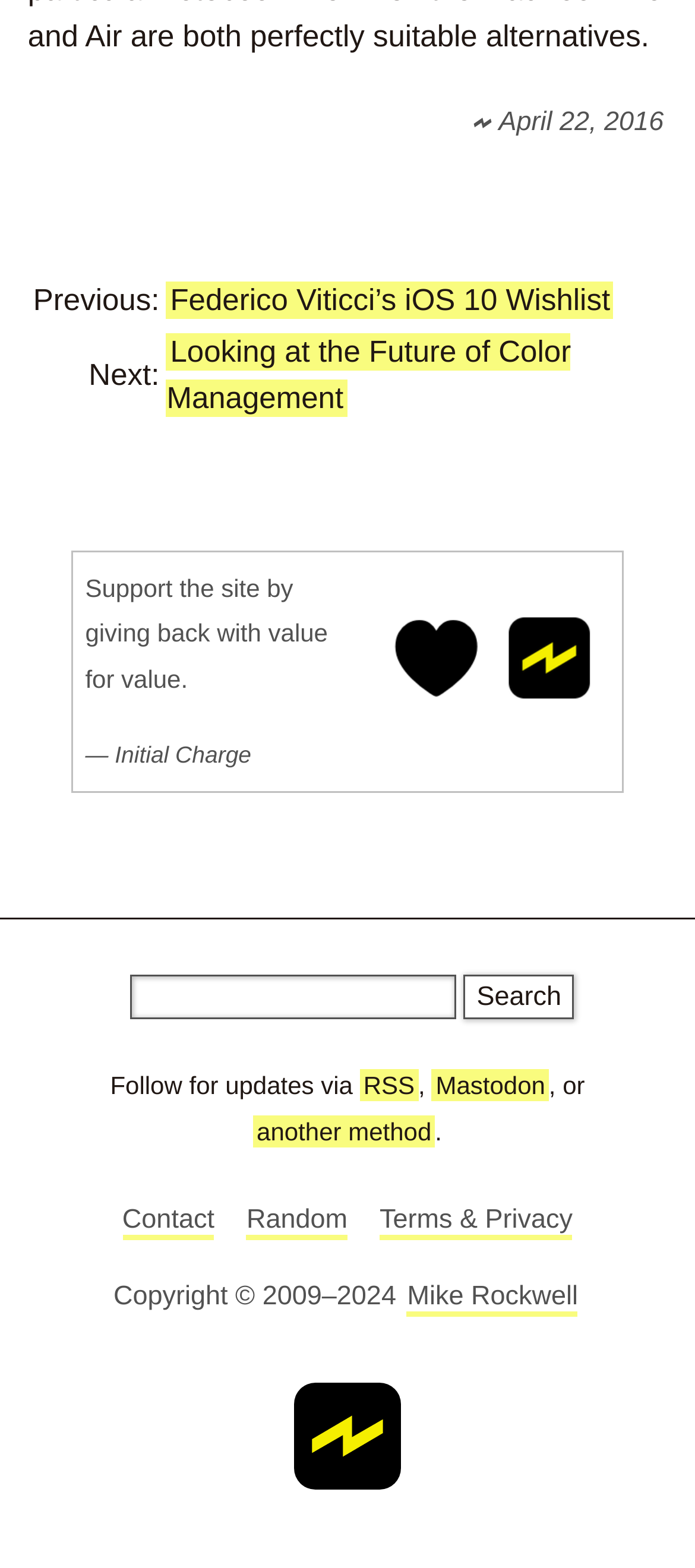Answer this question using a single word or a brief phrase:
What is the text next to the 'Search:' textbox?

Follow for updates via